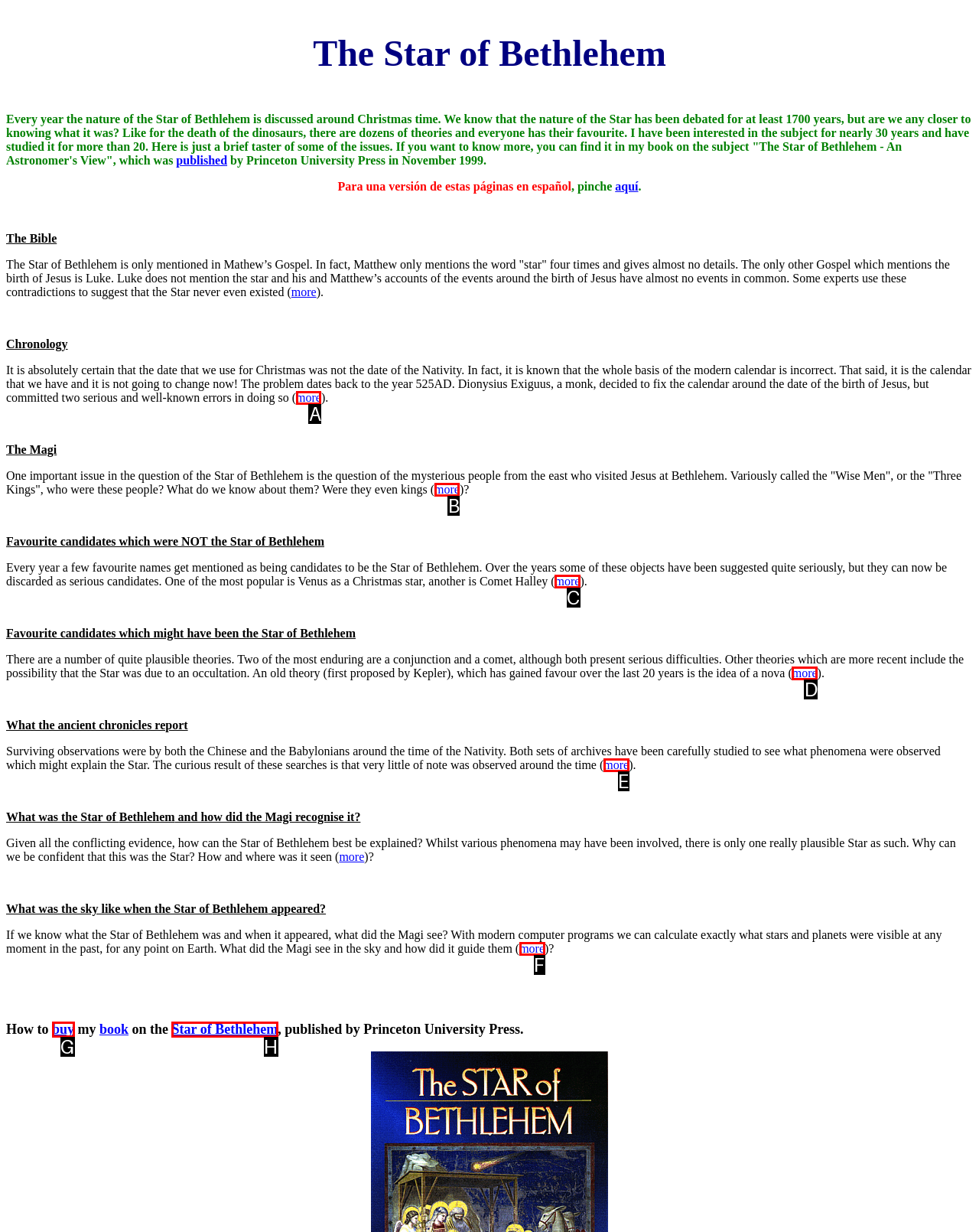Choose the option that best matches the description: Star of Bethlehem
Indicate the letter of the matching option directly.

H